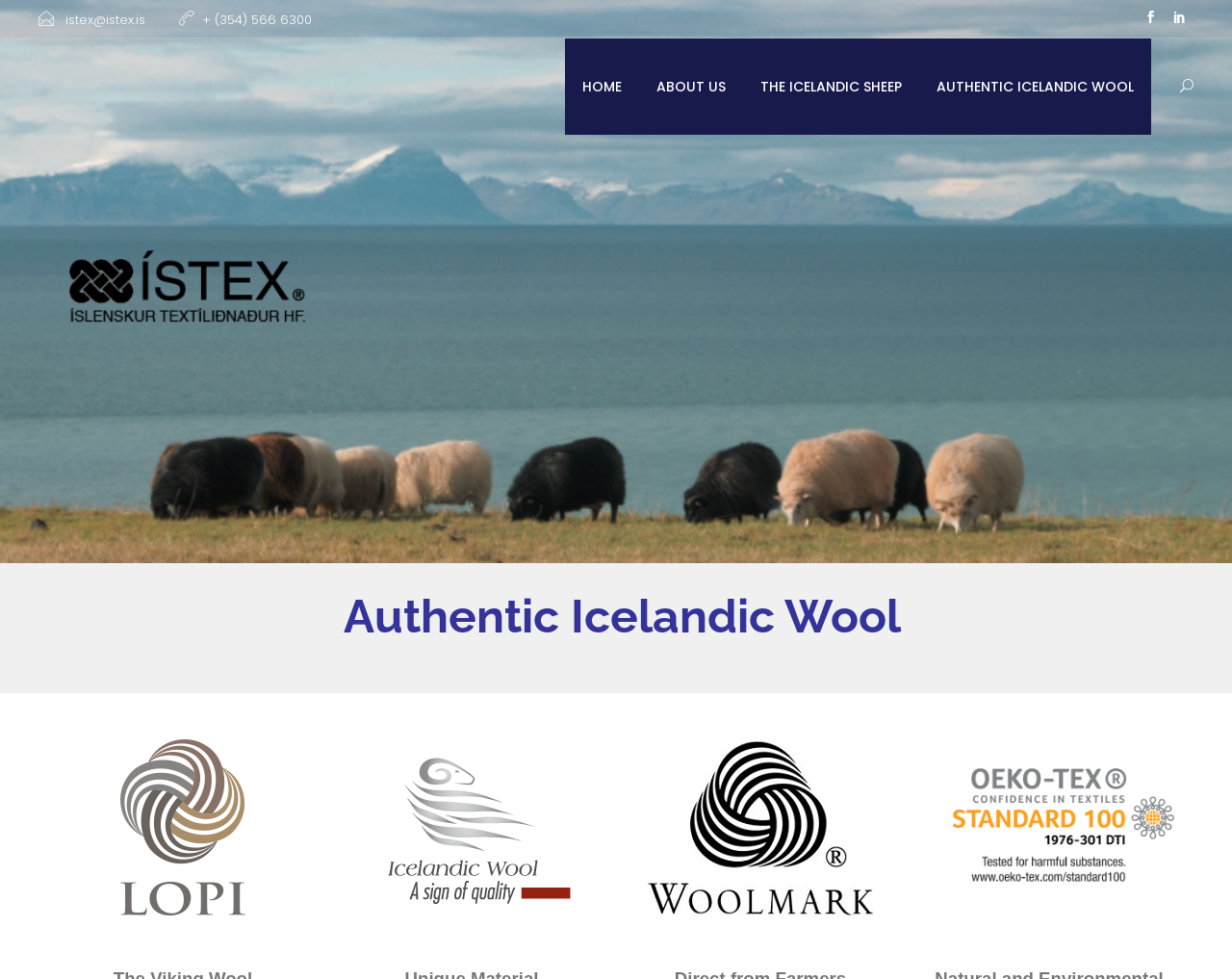Using the information in the image, give a comprehensive answer to the question: 
How many images are on the webpage?

I counted the number of figure elements on the webpage, each of which contains an image. There are four figure elements, so there are four images on the webpage.